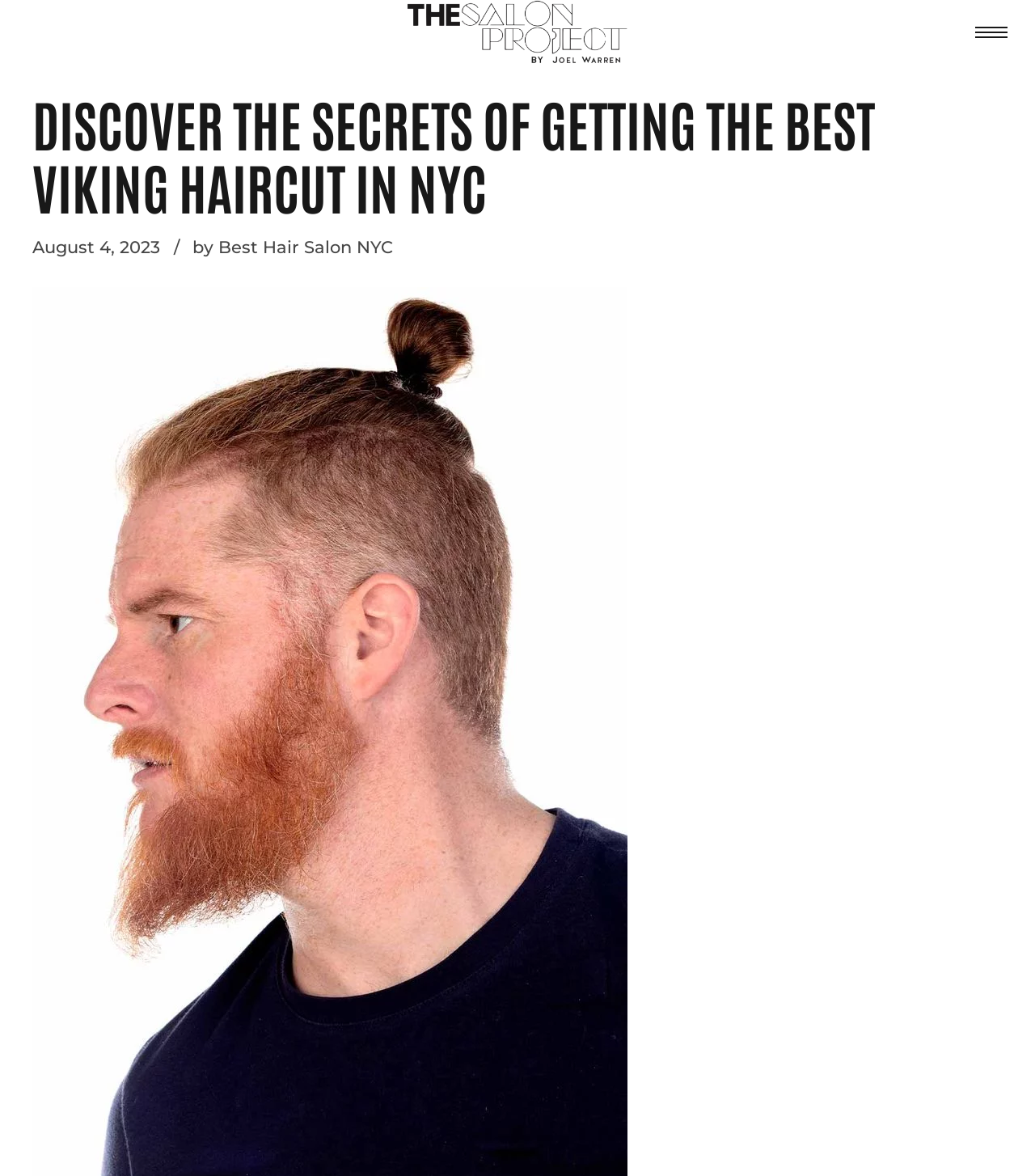When was the blog post published?
Using the visual information from the image, give a one-word or short-phrase answer.

August 4, 2023